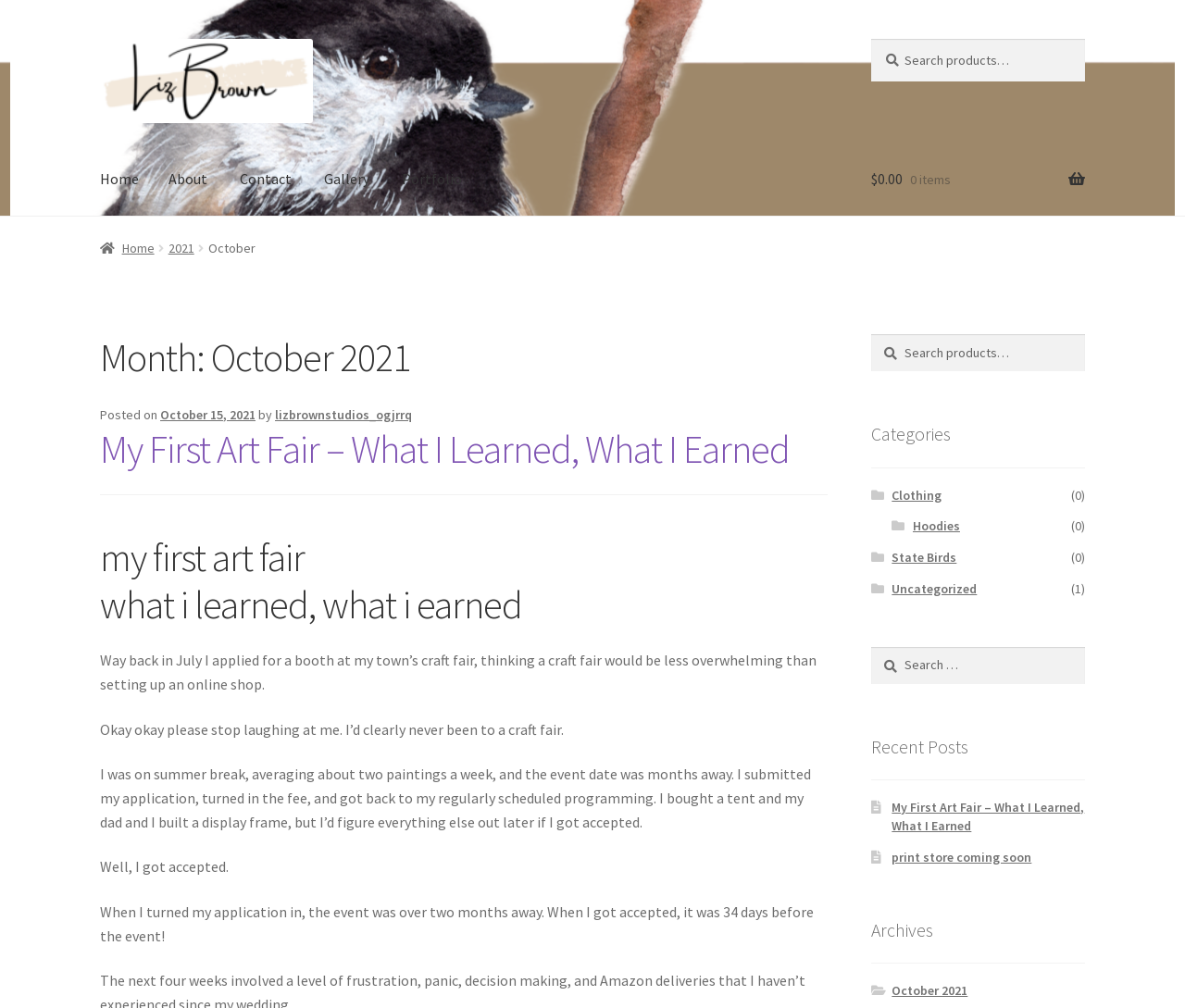Find the primary header on the webpage and provide its text.

Month: October 2021